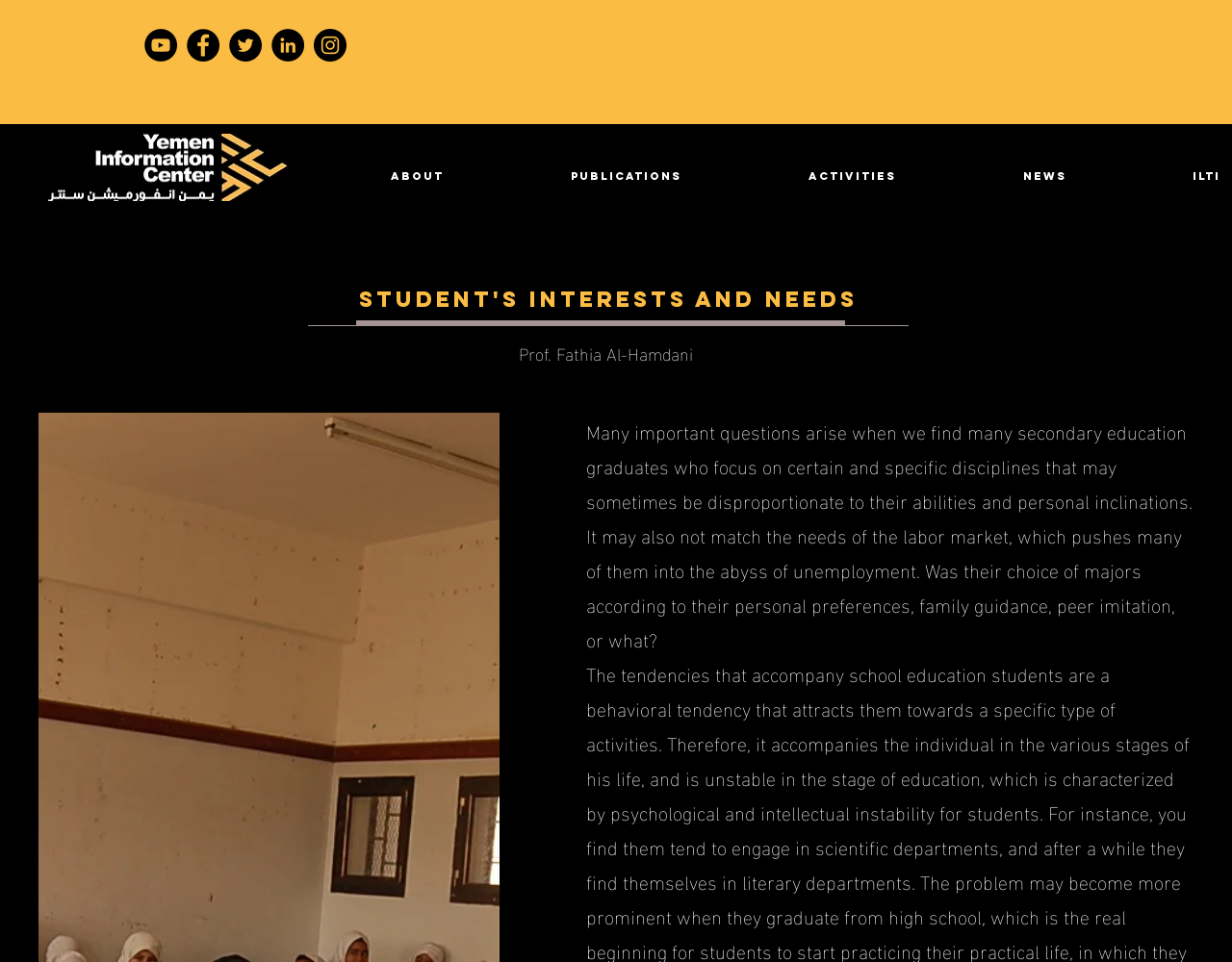Find the bounding box coordinates of the element to click in order to complete the given instruction: "Check News."

[0.739, 0.159, 0.877, 0.208]